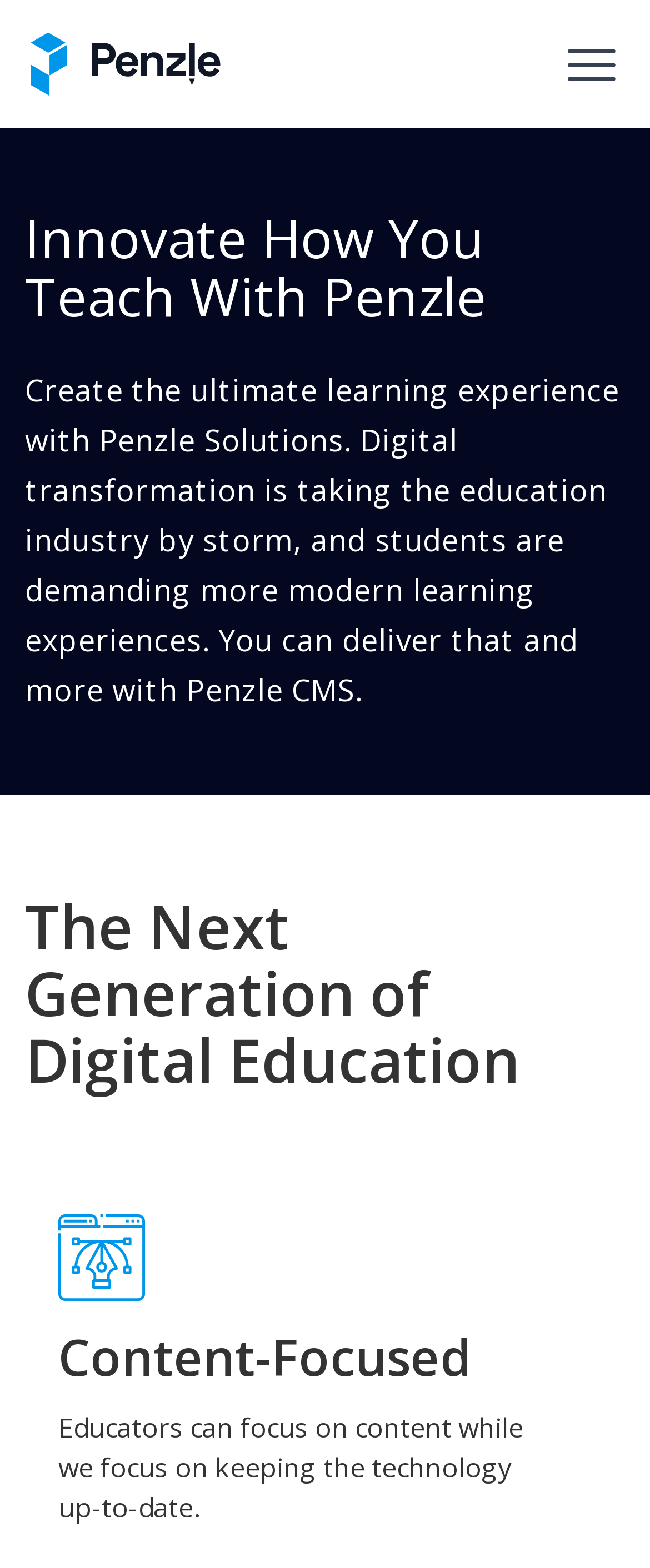Describe all the significant parts and information present on the webpage.

The webpage is titled "Penzle page" and appears to be a promotional page for Penzle, a digital education platform. At the top of the page, there is a navigation bar with a Penzle logo on the left side, which is an image, and an "Open main menu" button on the right side. 

Below the navigation bar, there is a prominent heading that reads "Innovate How You Teach With Penzle". This is followed by a paragraph of text that describes the benefits of using Penzle Solutions for creating modern learning experiences. 

Further down the page, there is another heading that reads "The Next Generation of Digital Education". Below this heading, there is an image, and then another heading that reads "Content-Focused". This is followed by a short paragraph of text that explains how Penzle allows educators to focus on content while the platform handles the technology.